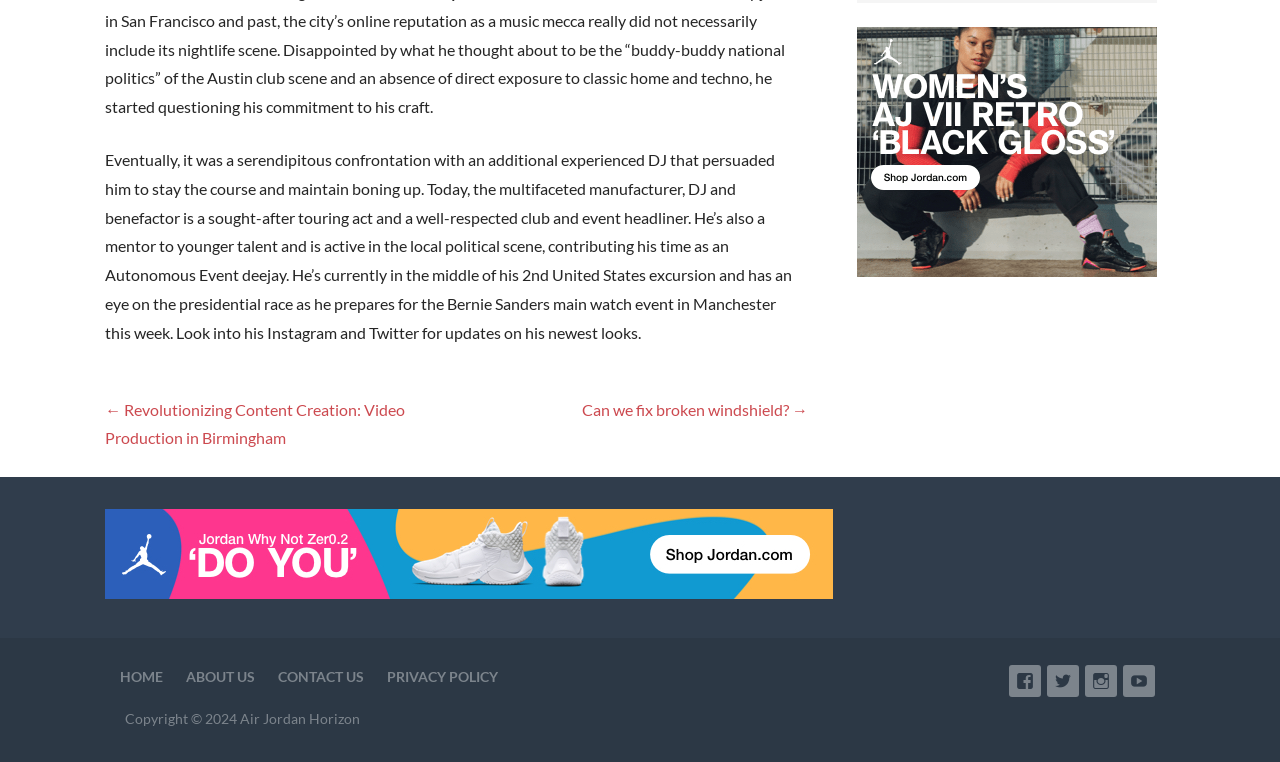How many social media links are available?
Provide a detailed and extensive answer to the question.

The number of social media links can be determined by counting the link elements with social media icons, which are elements 241, 242, 243, and 244.